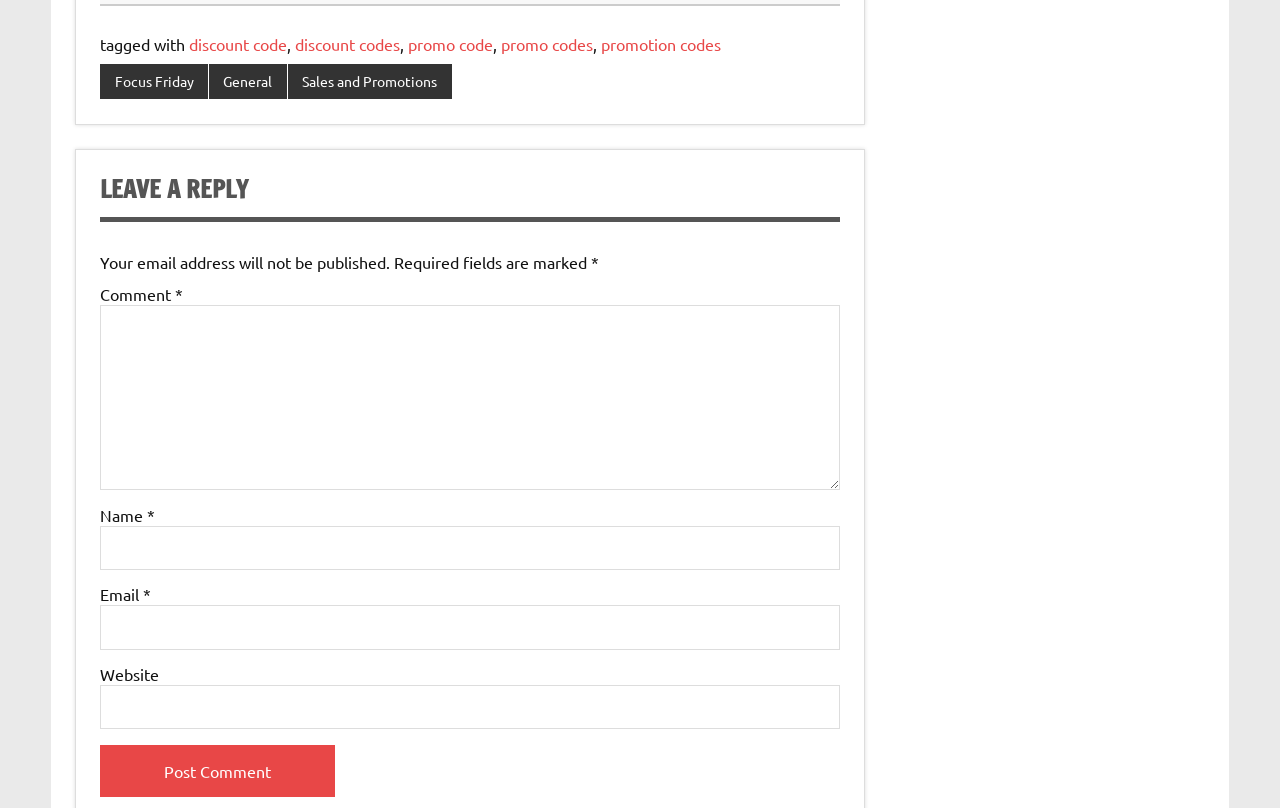How many links are there in the top section of the webpage?
Please provide a single word or phrase answer based on the image.

Five